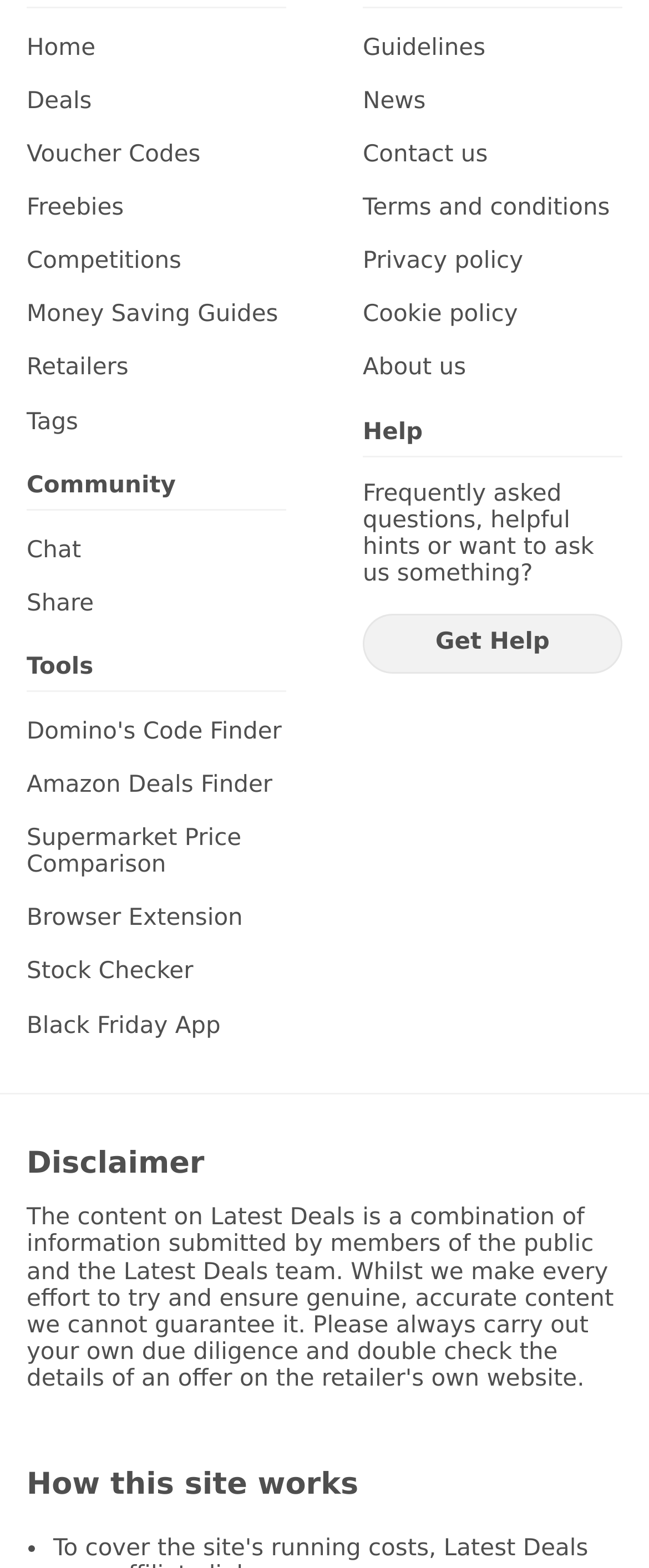Determine the bounding box coordinates of the clickable element to achieve the following action: 'Find Domino's Code'. Provide the coordinates as four float values between 0 and 1, formatted as [left, top, right, bottom].

[0.041, 0.458, 0.441, 0.475]